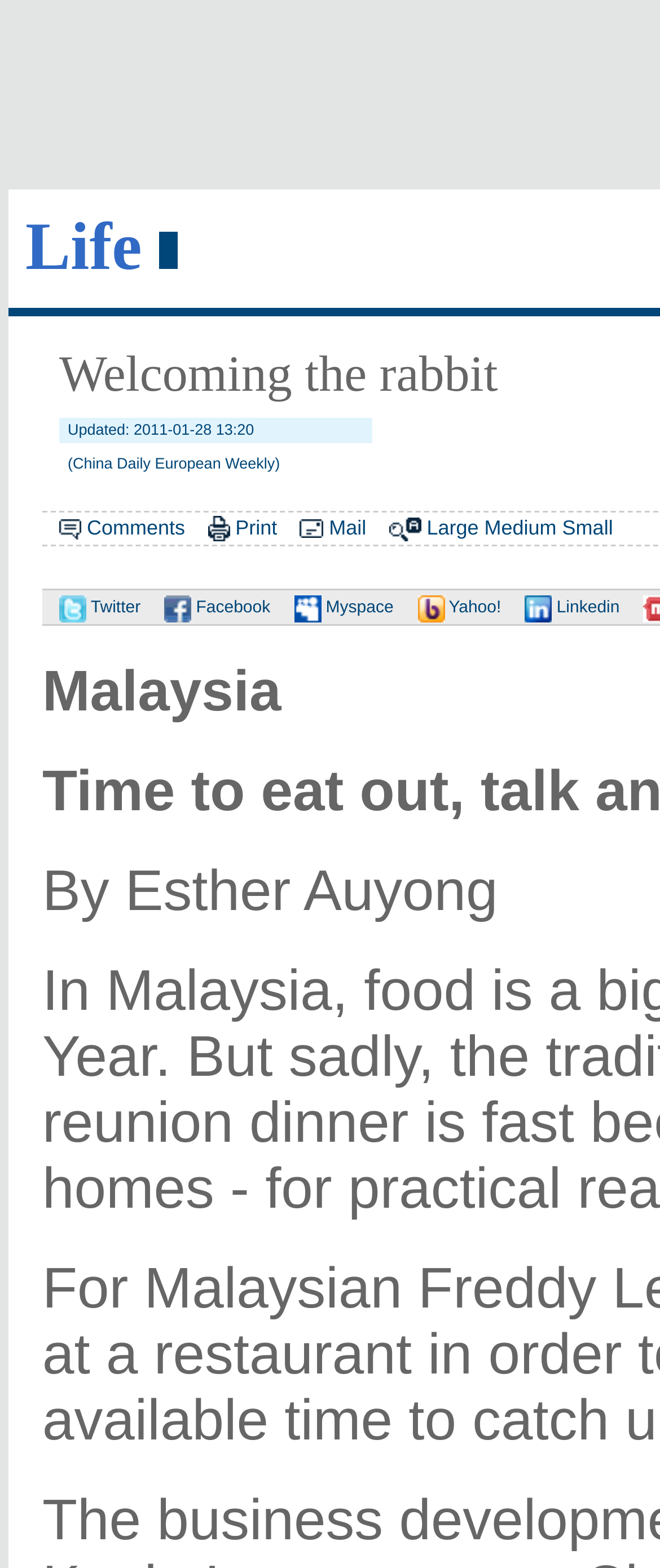Find the bounding box coordinates for the area you need to click to carry out the instruction: "Click on the 'Facebook' link". The coordinates should be four float numbers between 0 and 1, indicated as [left, top, right, bottom].

[0.223, 0.382, 0.41, 0.394]